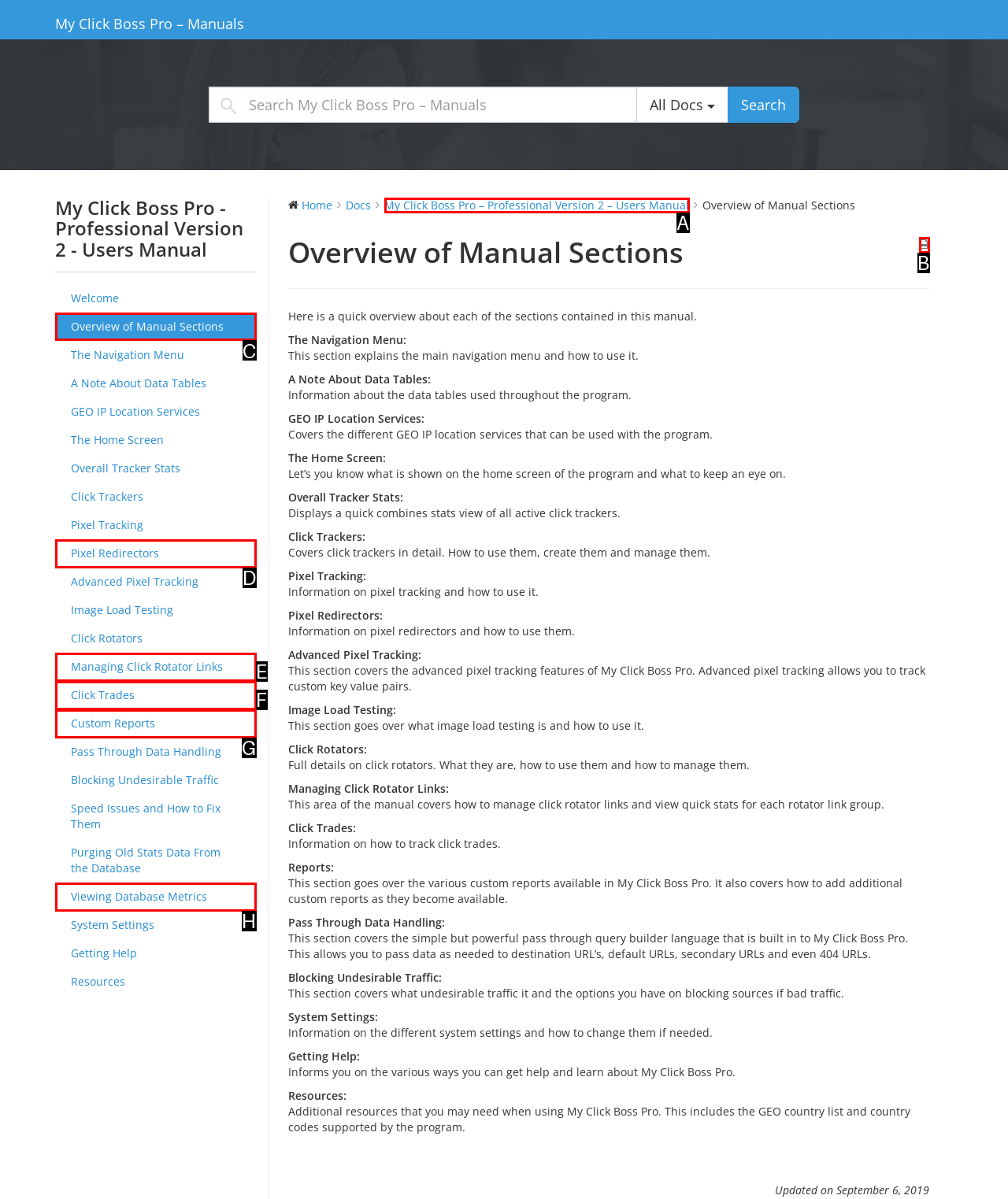Identify which lettered option completes the task: Click on Overview of Manual Sections. Provide the letter of the correct choice.

C